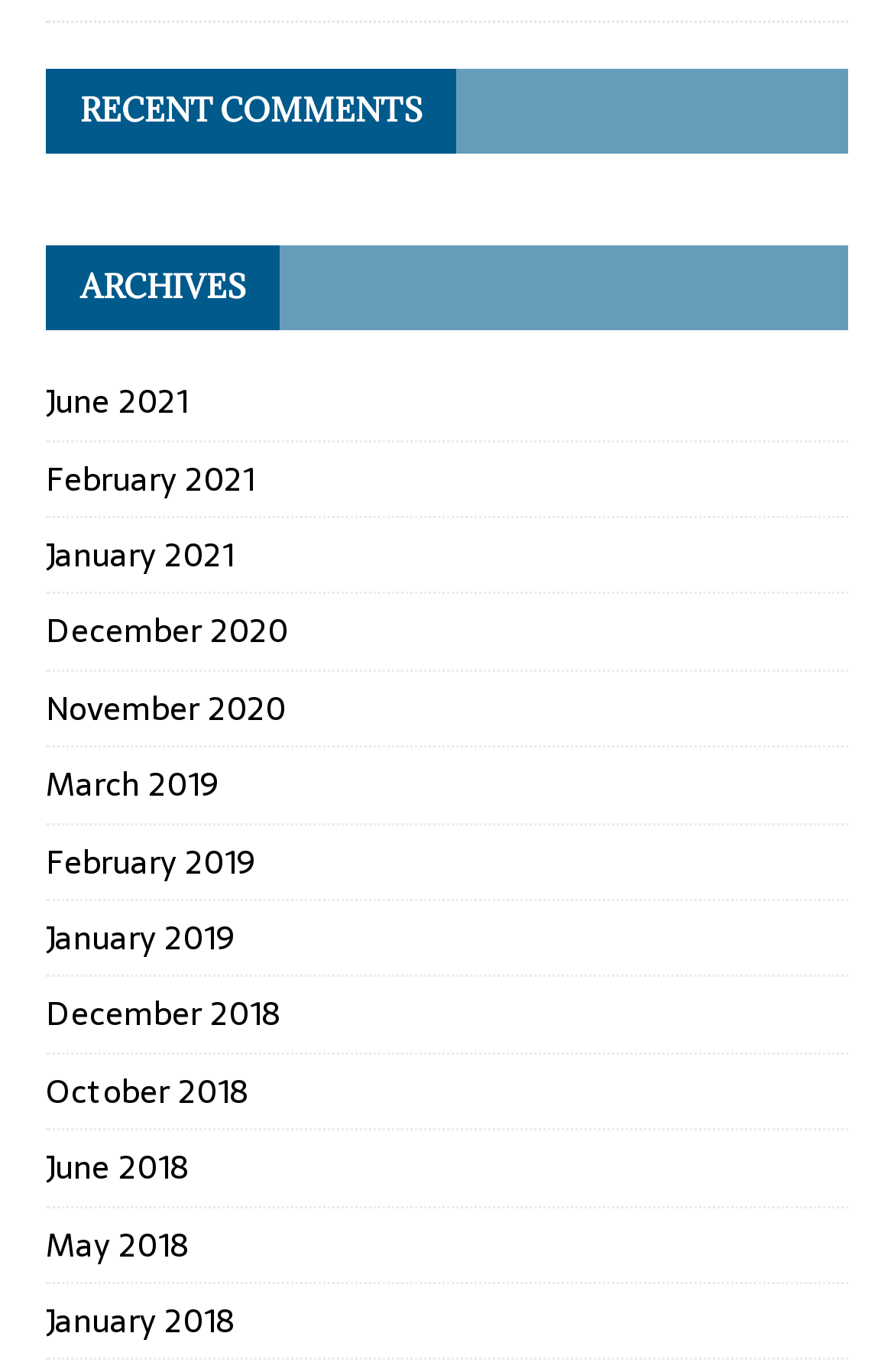How many archives are available?
Look at the webpage screenshot and answer the question with a detailed explanation.

I counted the number of links under the 'ARCHIVES' heading, and there are 12 links, each representing a different month and year.